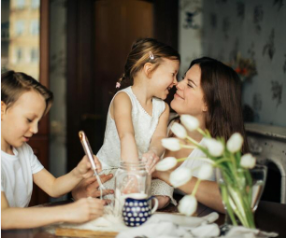What is the son doing at the table?
Ensure your answer is thorough and detailed.

According to the caption, the son is deeply focused and engaged in an activity at the table, which is described as drawing or writing. This implies that he is busy with a creative or educational task.